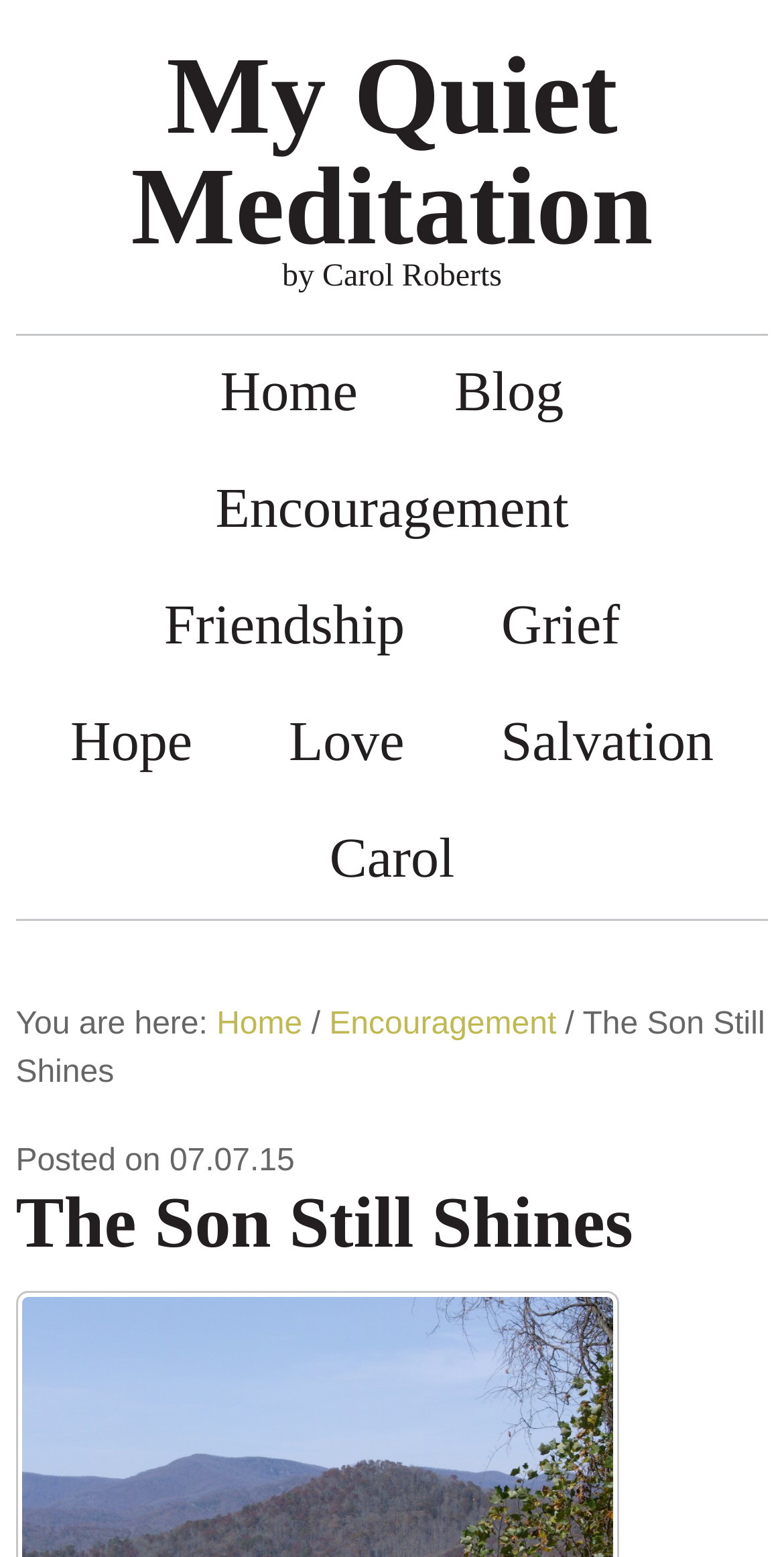When was the post published?
Provide a comprehensive and detailed answer to the question.

I found the publication date by examining the time element, which is located below the title 'The Son Still Shines' and shows the date 'Posted on 07.07.15'.